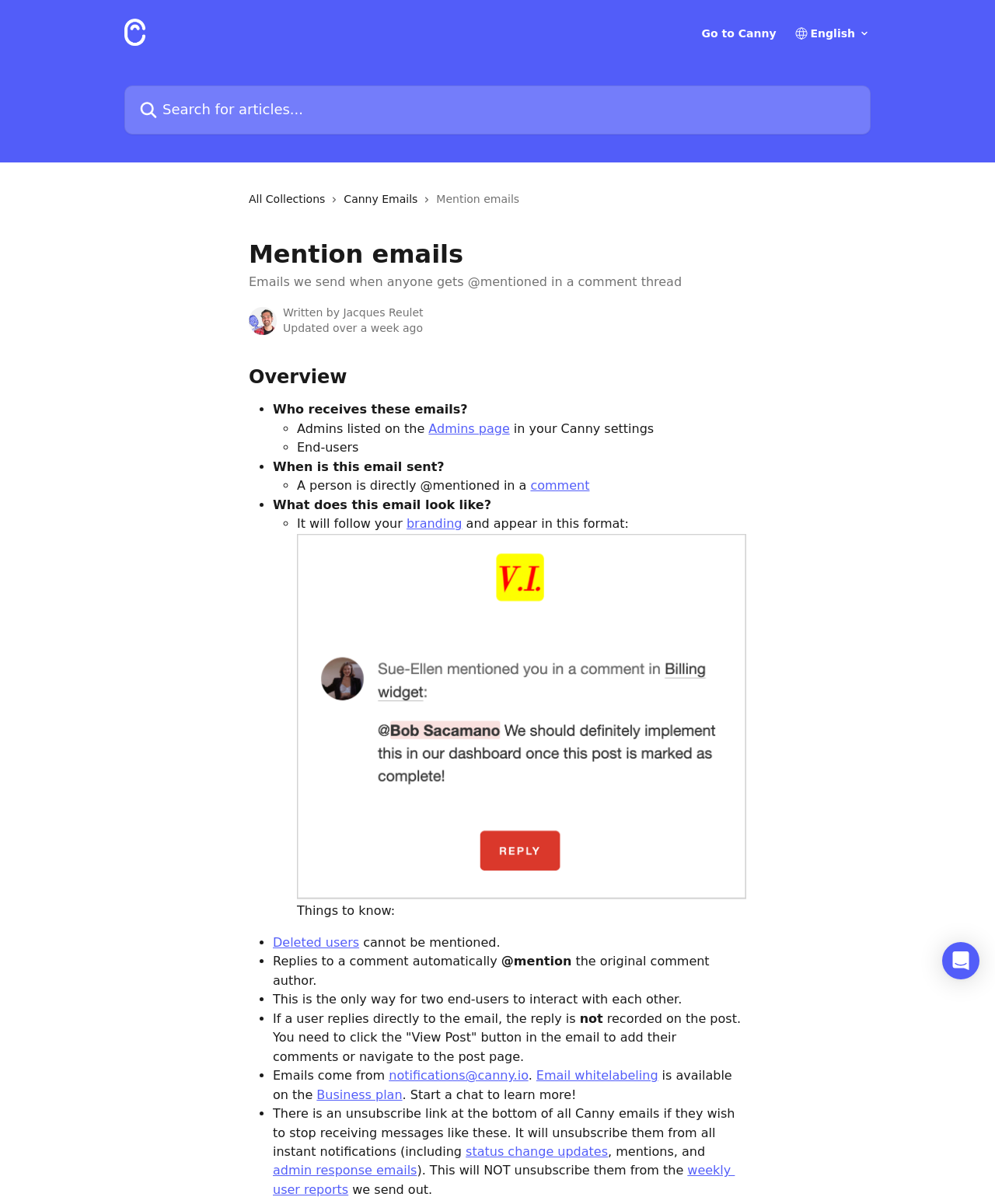Generate a thorough caption detailing the webpage content.

The webpage is about "Mention emails" in the Canny Help Center. At the top, there is a header section with a logo, a link to "Canny Help Center", a search bar, and a combobox. Below the header, there are links to "All Collections" and "Canny Emails" with accompanying icons.

The main content of the page is divided into sections. The first section has a heading "Overview" and a brief description of "Mention emails". Below this, there is a list of bullet points explaining who receives these emails, when they are sent, and what they look like. The list includes links to related pages, such as the "Admins page" and "branding".

The next section has a heading "Things to know:" and lists several points about deleted users, replies to comments, and how users can interact with each other. There are also links to related topics, such as "Email whitelabeling" and the "Business plan".

At the bottom of the page, there is a button to "Open Intercom Messenger" with an accompanying icon.